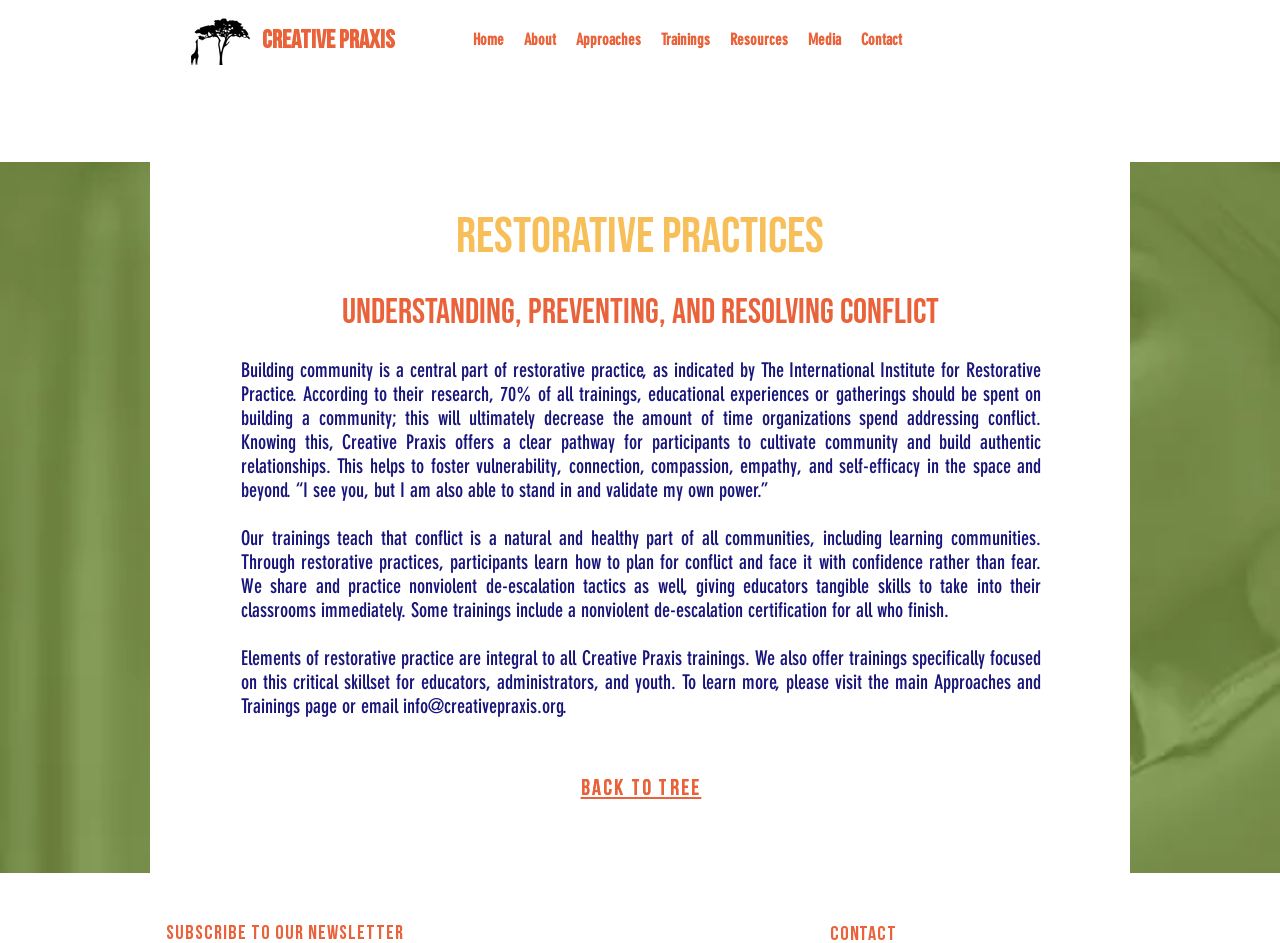How many navigation links are there?
Using the image, elaborate on the answer with as much detail as possible.

The navigation links can be found in the top navigation bar, which includes links to 'Home', 'About', 'Approaches', 'Trainings', 'Resources', 'Media', and 'Contact'.